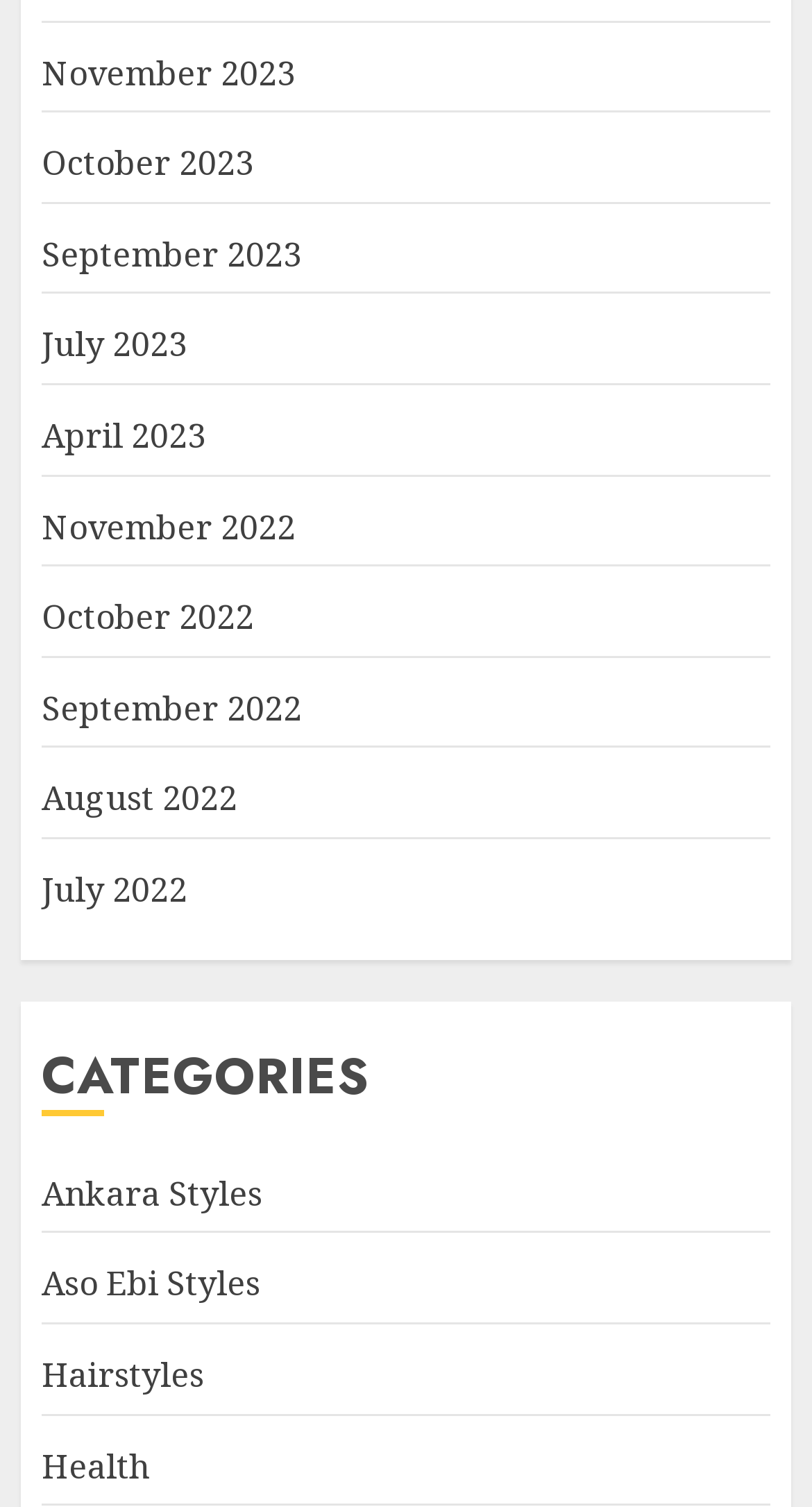Using the description "Aso Ebi Styles", locate and provide the bounding box of the UI element.

[0.051, 0.837, 0.321, 0.868]